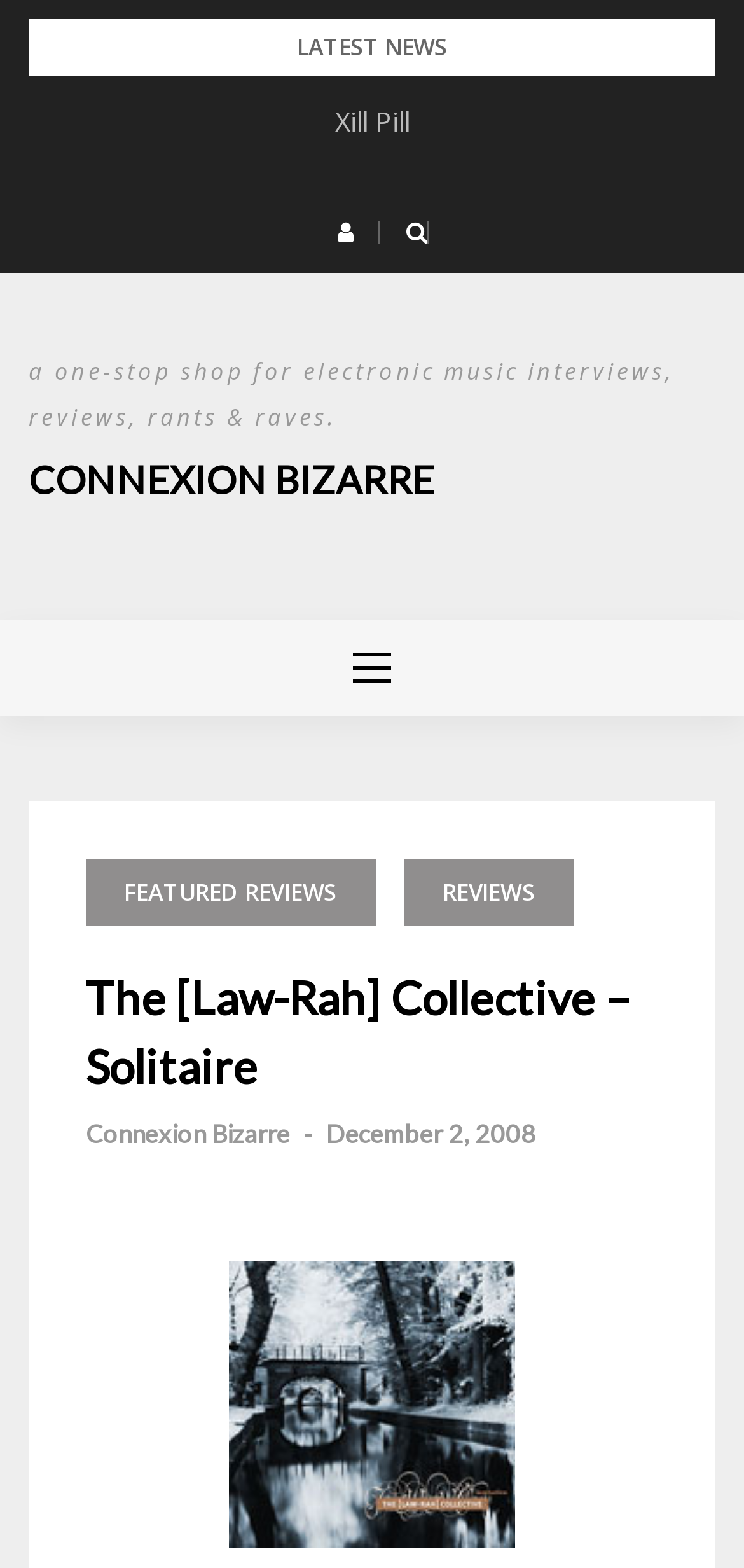Identify the text that serves as the heading for the webpage and generate it.

The [Law-Rah] Collective – Solitaire